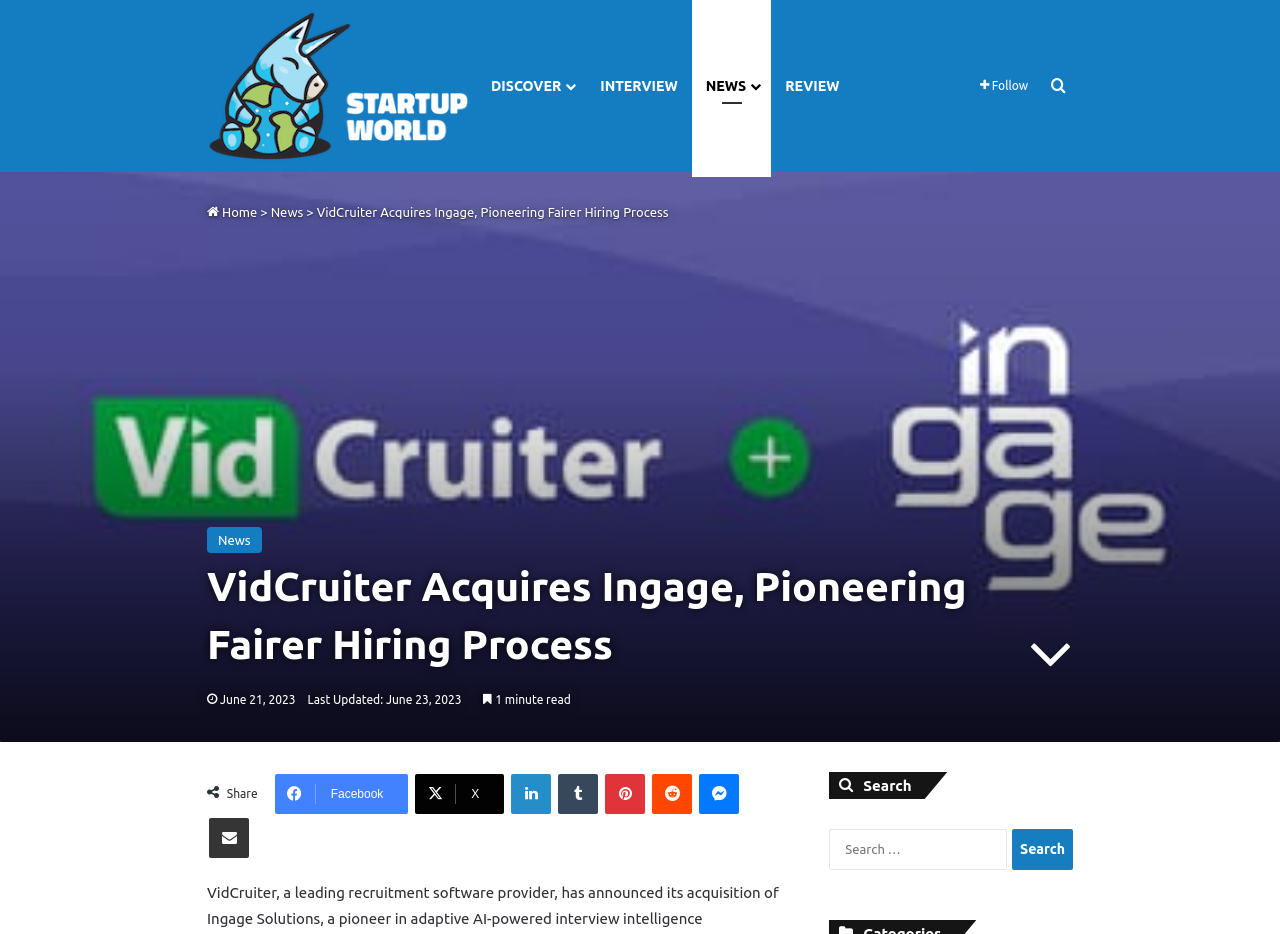Give a succinct answer to this question in a single word or phrase: 
What is the date of the news article?

June 21, 2023